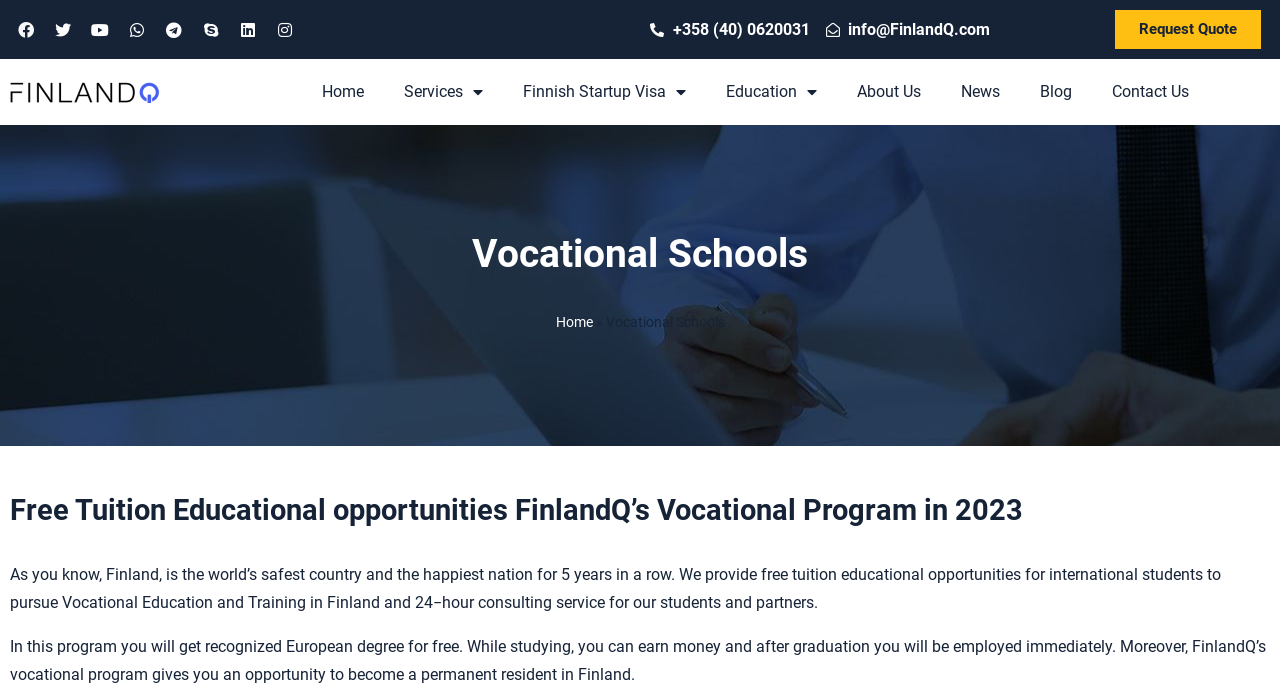How many social media links are on the webpage?
Give a one-word or short-phrase answer derived from the screenshot.

8